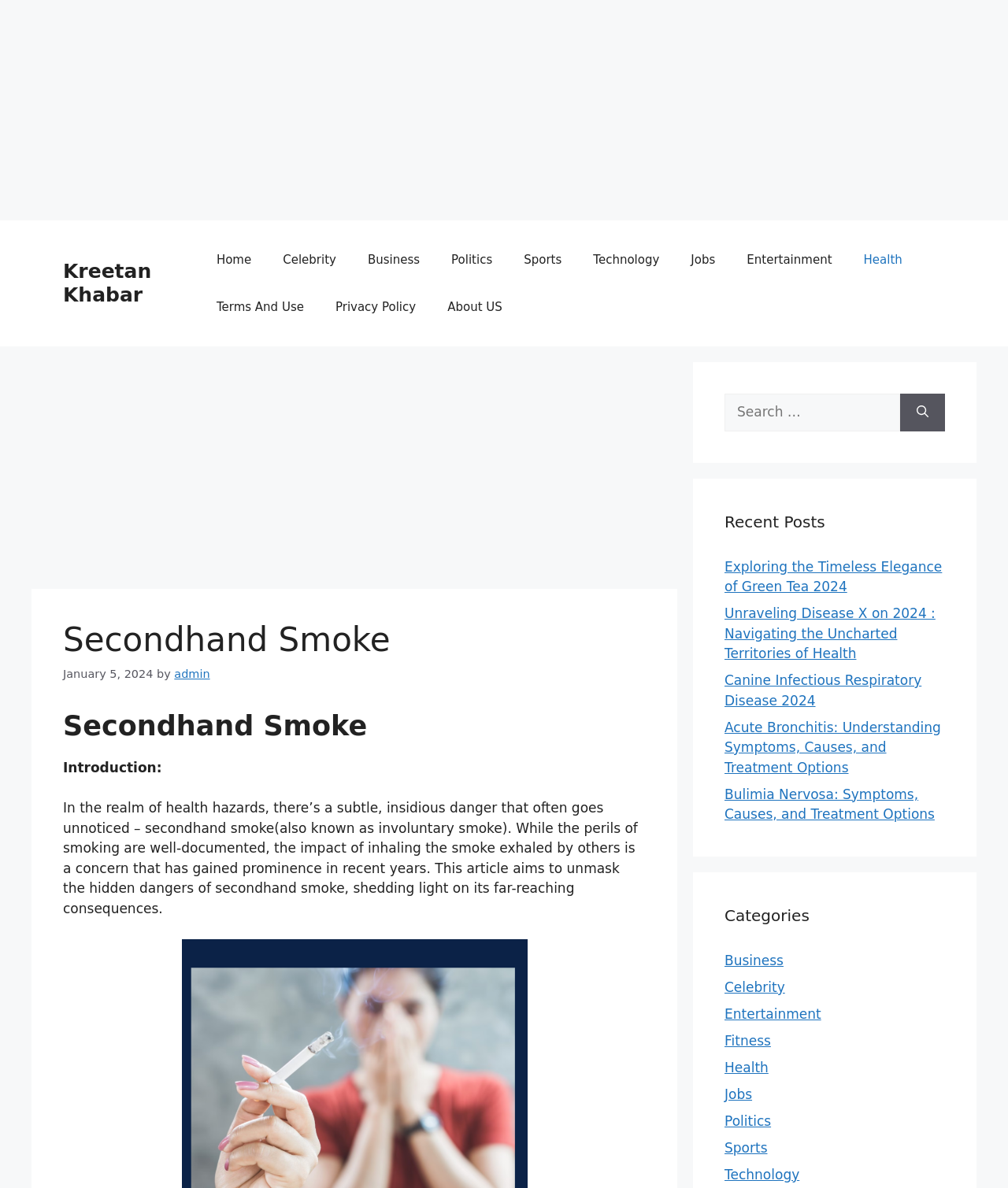Determine the bounding box coordinates for the UI element matching this description: "Terms And Use".

[0.199, 0.239, 0.317, 0.278]